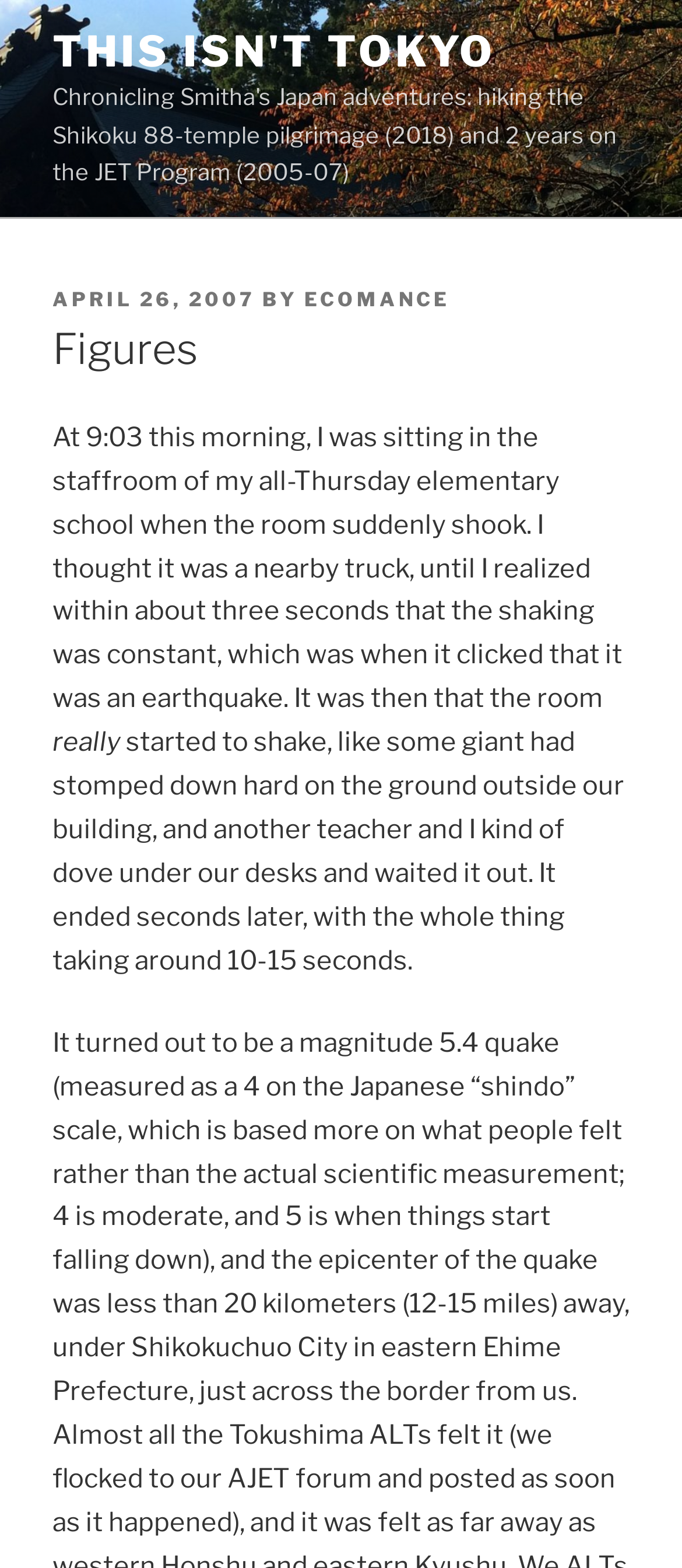Answer the question in one word or a short phrase:
What was the author doing when the earthquake occurred?

Sitting in the staffroom